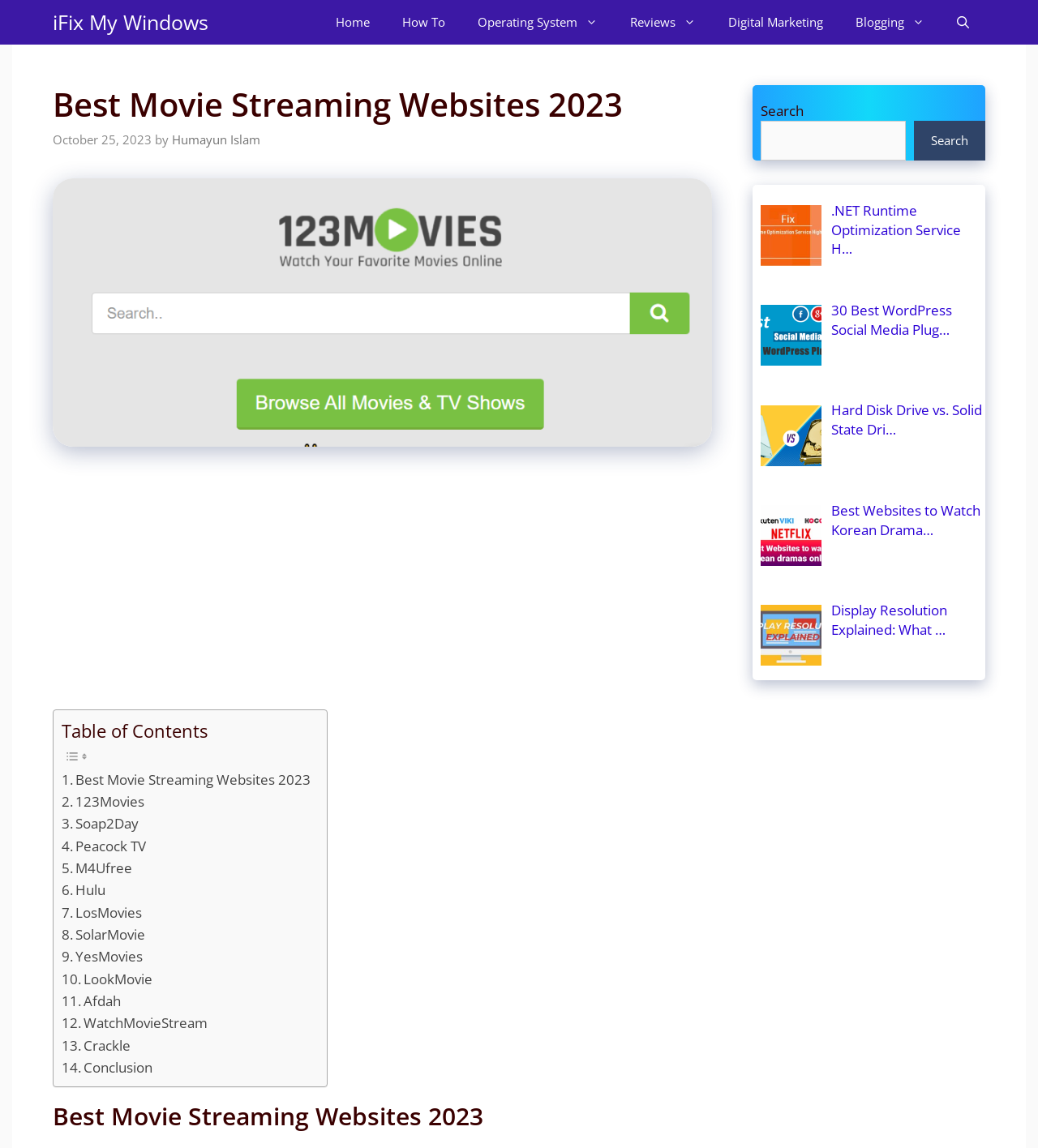Using the webpage screenshot and the element description Operating System, determine the bounding box coordinates. Specify the coordinates in the format (top-left x, top-left y, bottom-right x, bottom-right y) with values ranging from 0 to 1.

[0.445, 0.0, 0.591, 0.039]